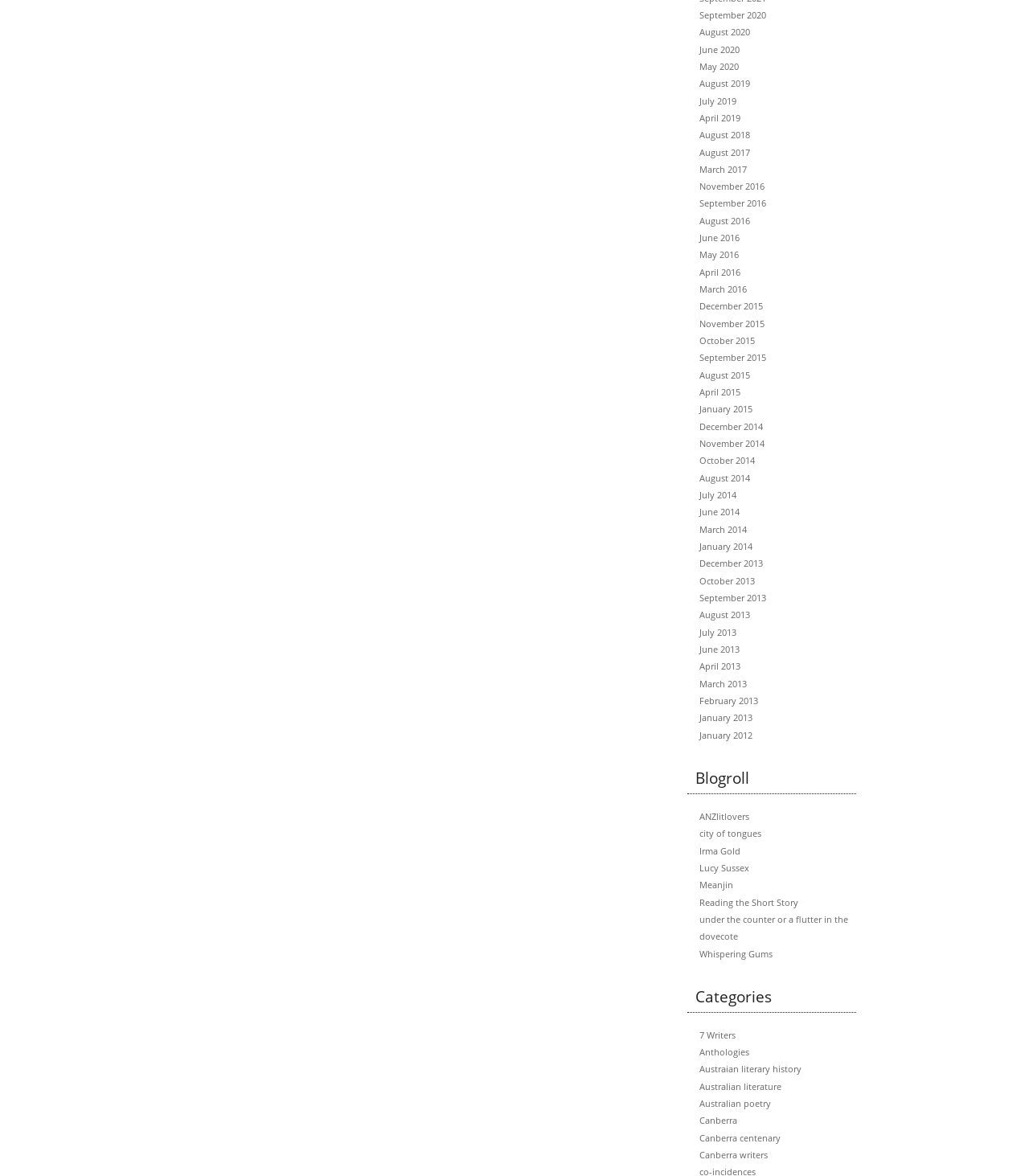Kindly determine the bounding box coordinates for the clickable area to achieve the given instruction: "Check Canberra writers".

[0.68, 0.978, 0.746, 0.987]